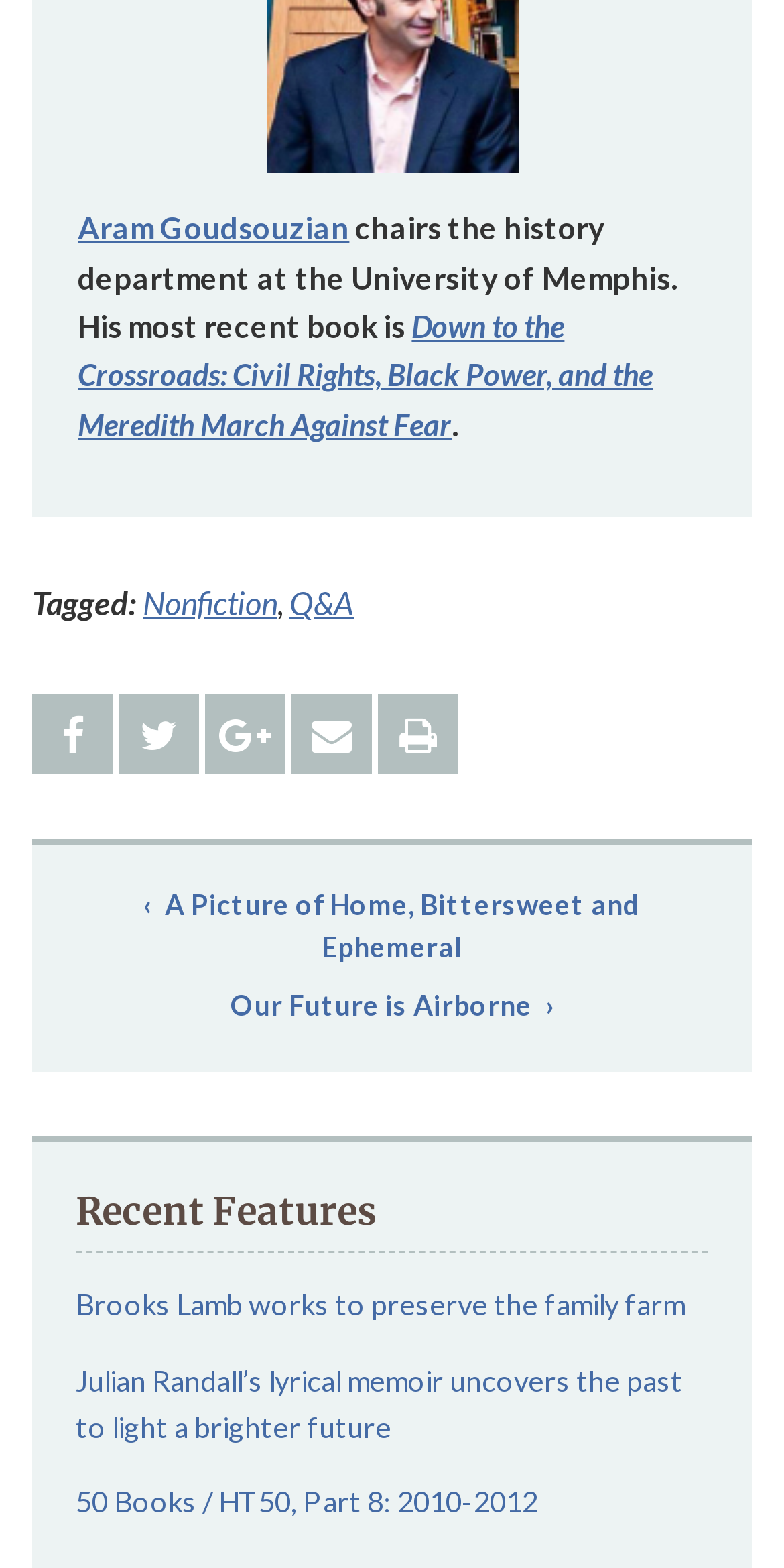Identify the bounding box for the UI element described as: "Allergan Aesthetics,". Ensure the coordinates are four float numbers between 0 and 1, formatted as [left, top, right, bottom].

None